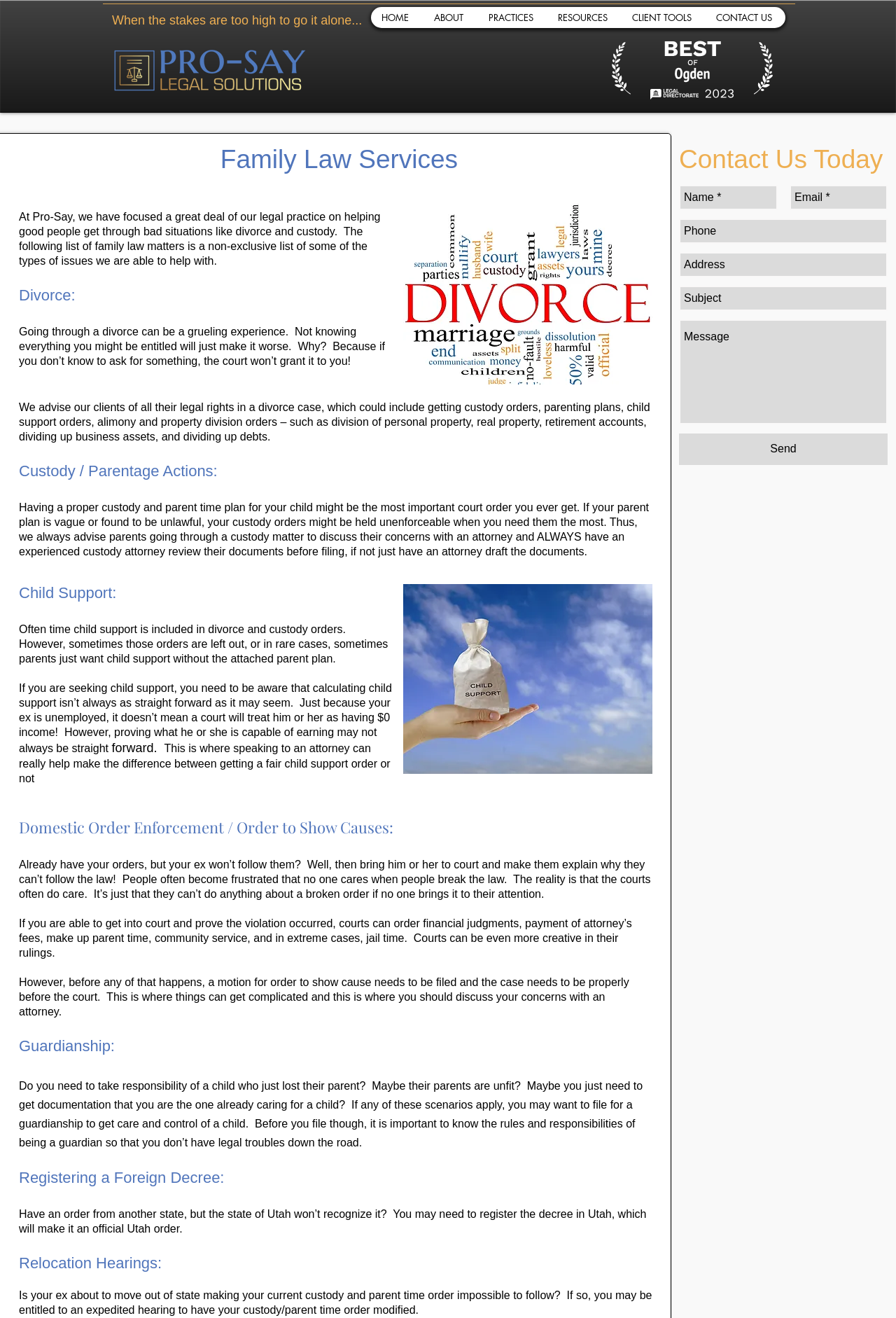Generate a comprehensive description of the webpage content.

This webpage is about Pro-Say Legal Solutions, a family law firm in Utah. At the top, there is a logo and a navigation menu with links to different sections of the website, including "HOME", "ABOUT", "PRACTICES", "RESOURCES", "CLIENT TOOLS", and "CONTACT US". 

Below the navigation menu, there is a heading "Family Law Services" followed by a brief introduction to the firm's focus on helping individuals with family law matters. The introduction is accompanied by an image on the right side.

The main content of the webpage is divided into sections, each focusing on a specific family law service offered by the firm. These sections include "Divorce", "Custody / Parentage Actions", "Child Support", "Domestic Order Enforcement / Order to Show Causes", "Guardianship", "Registering a Foreign Decree", and "Relocation Hearings". Each section has a heading and a brief description of the service, often accompanied by an image.

Throughout the webpage, there are several images, including a logo, a photo of a person, and a few stock images related to family and law. The images are placed to the right or left of the corresponding text sections.

At the bottom of the webpage, there is a contact form with fields for name, email, phone, address, subject, and a message. The form is accompanied by a "Send" button.